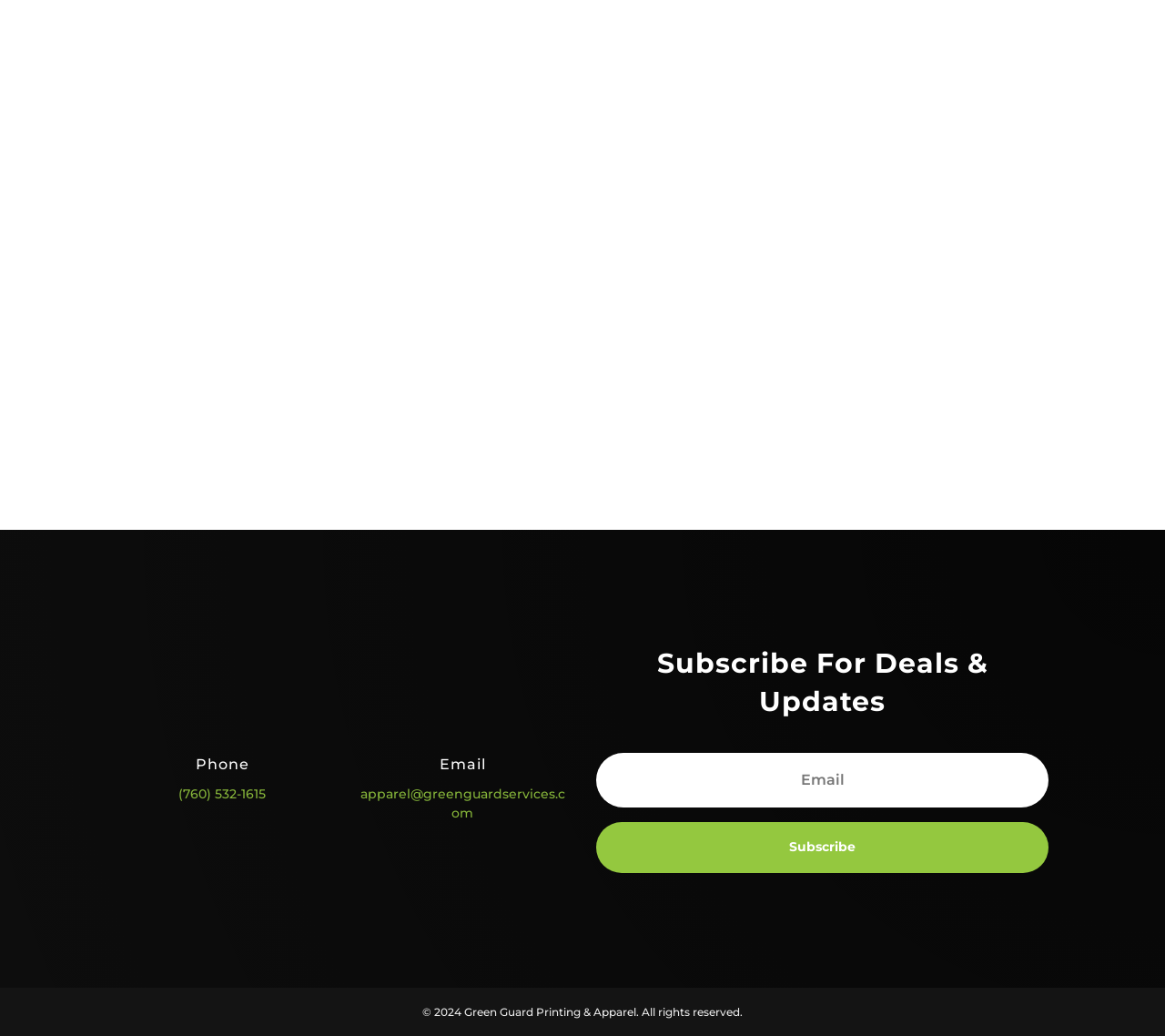What can be chosen for the order?
Use the image to answer the question with a single word or phrase.

pick up or ship